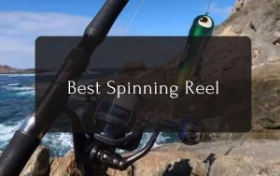Please look at the image and answer the question with a detailed explanation: What is the tone evoked by the coastal landscape?

The coastal landscape complements the subject, evoking a sense of adventure and the joy of fishing, creating a positive and uplifting atmosphere in the image.